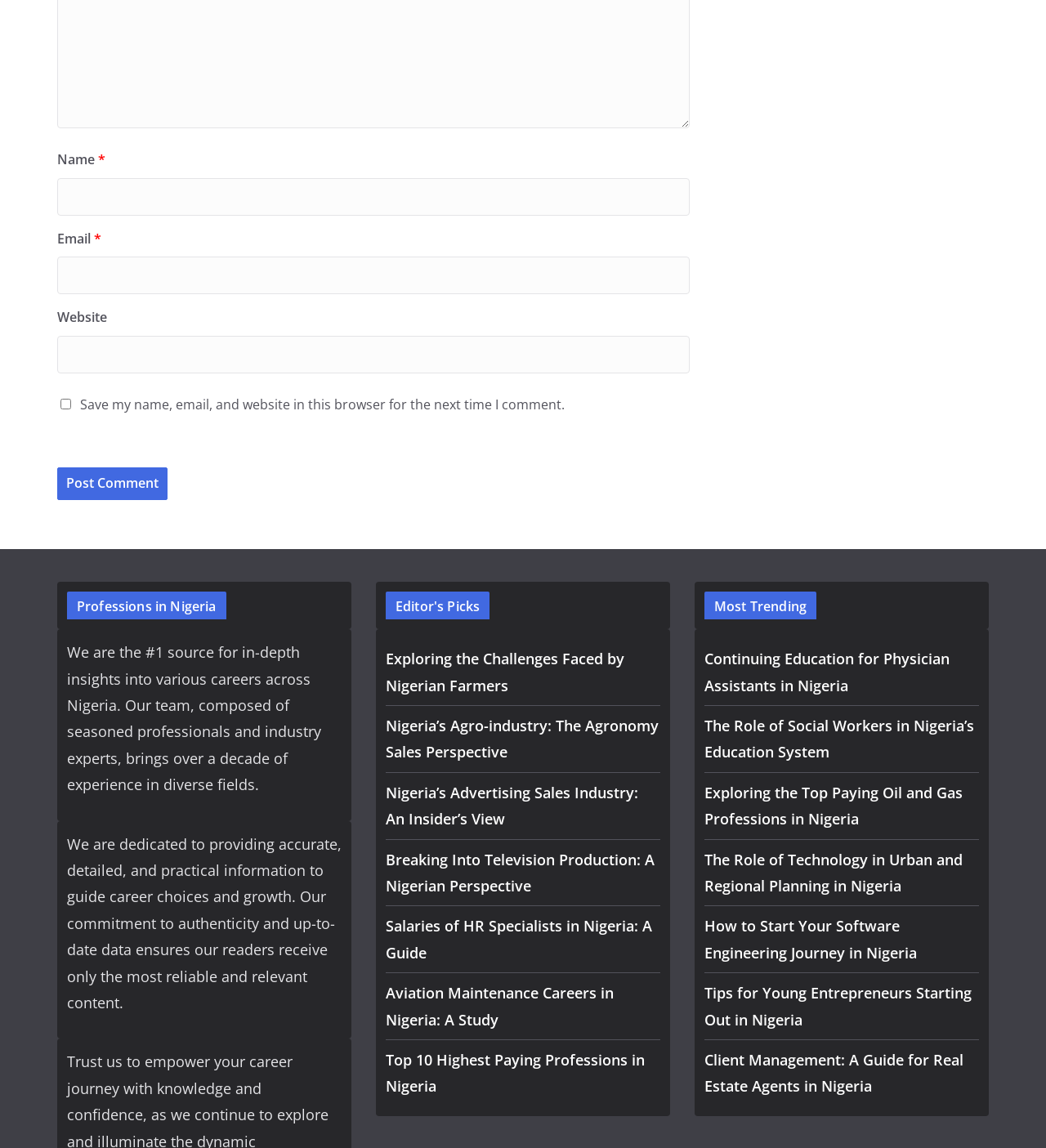Specify the bounding box coordinates of the area to click in order to follow the given instruction: "Enter your name."

[0.055, 0.155, 0.66, 0.188]